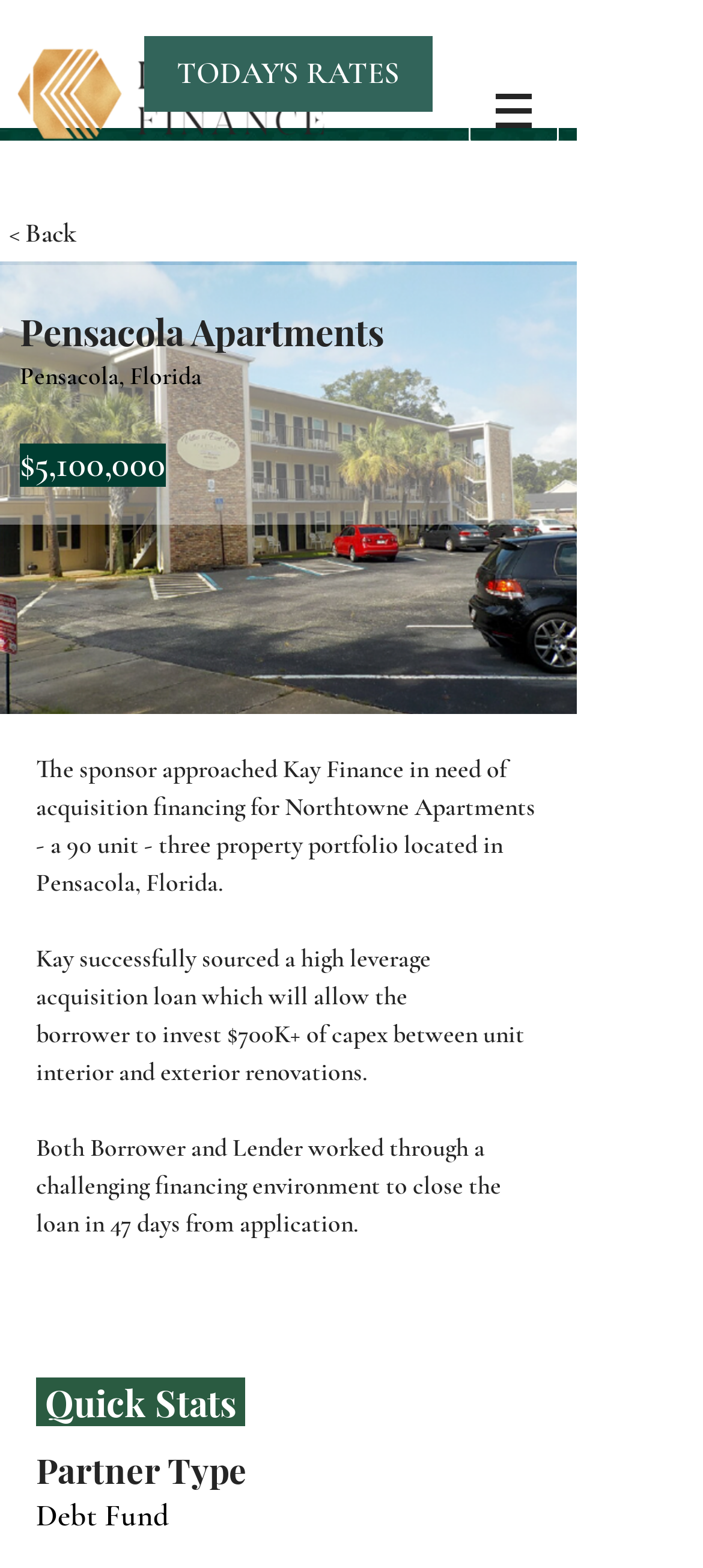How many days did it take to close the loan?
Based on the visual, give a brief answer using one word or a short phrase.

47 days